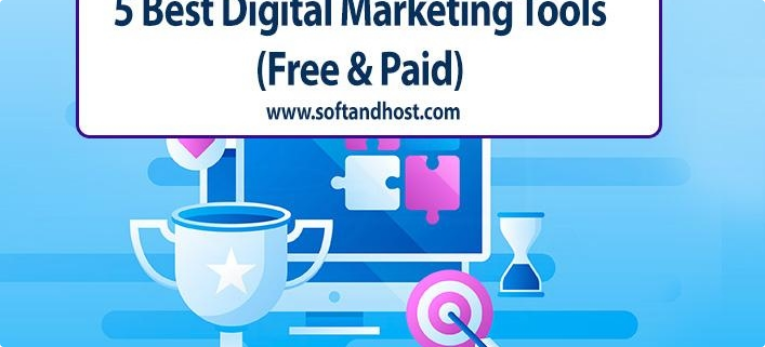Detail every significant feature and component of the image.

This image serves as the header for an article titled "5 Best Digital Marketing Tools (Free & Paid)" showcased on SoftandHost. The design features a visually appealing blend of digital elements, including a trophy symbolizing achievement, a puzzle piece representing problem-solving, and an hourglass suggesting time management. These graphics are set against a smooth blue background, enhancing the modern aesthetic of digital marketing. Prominently displayed at the top is the article title, which highlights valuable resources for businesses looking to enhance their digital marketing strategies. The website URL, www.softandhost.com, is included at the bottom, guiding viewers to the source for further exploration.